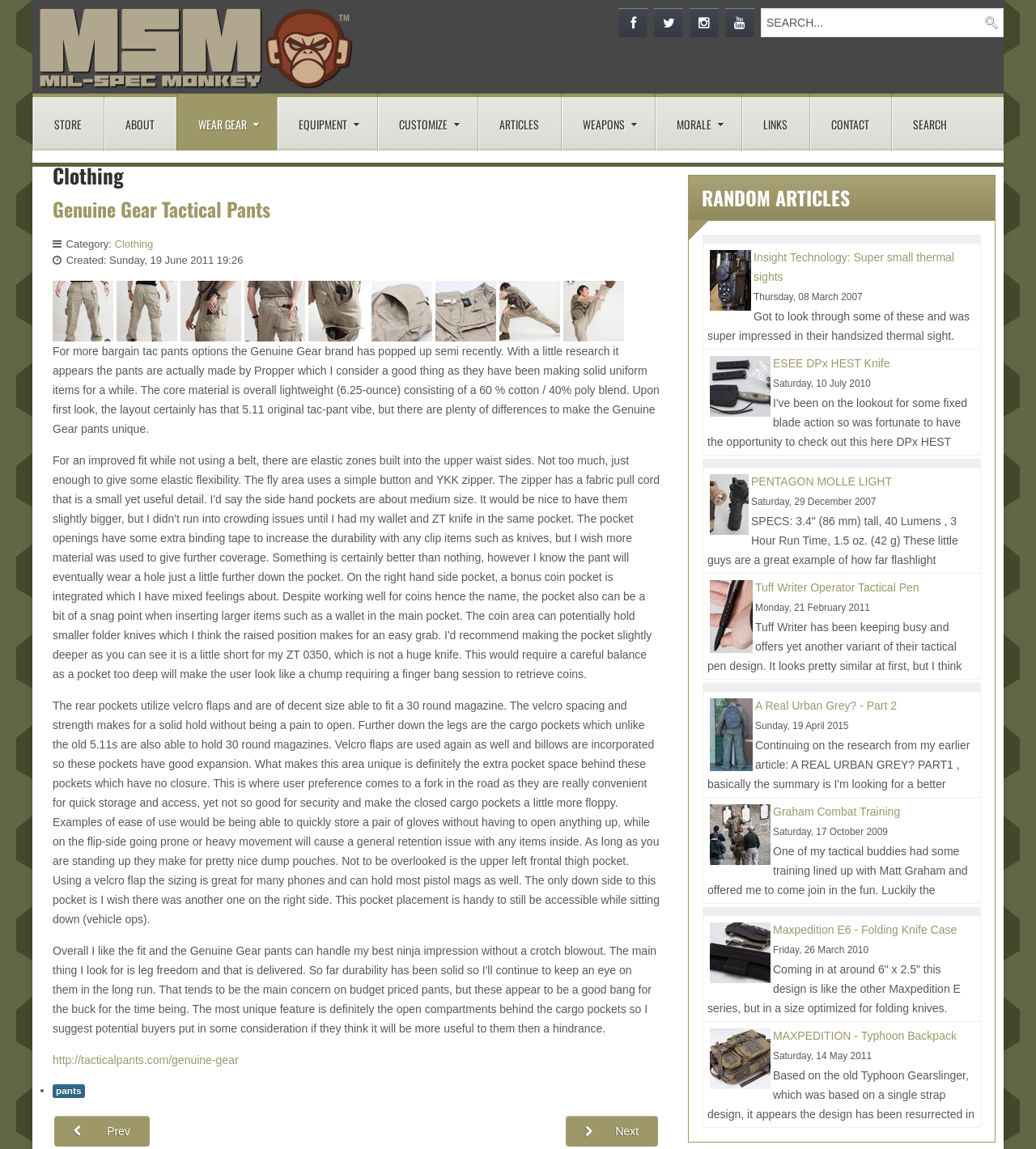Specify the bounding box coordinates of the area that needs to be clicked to achieve the following instruction: "Click on the link to view Jessica's profile".

None